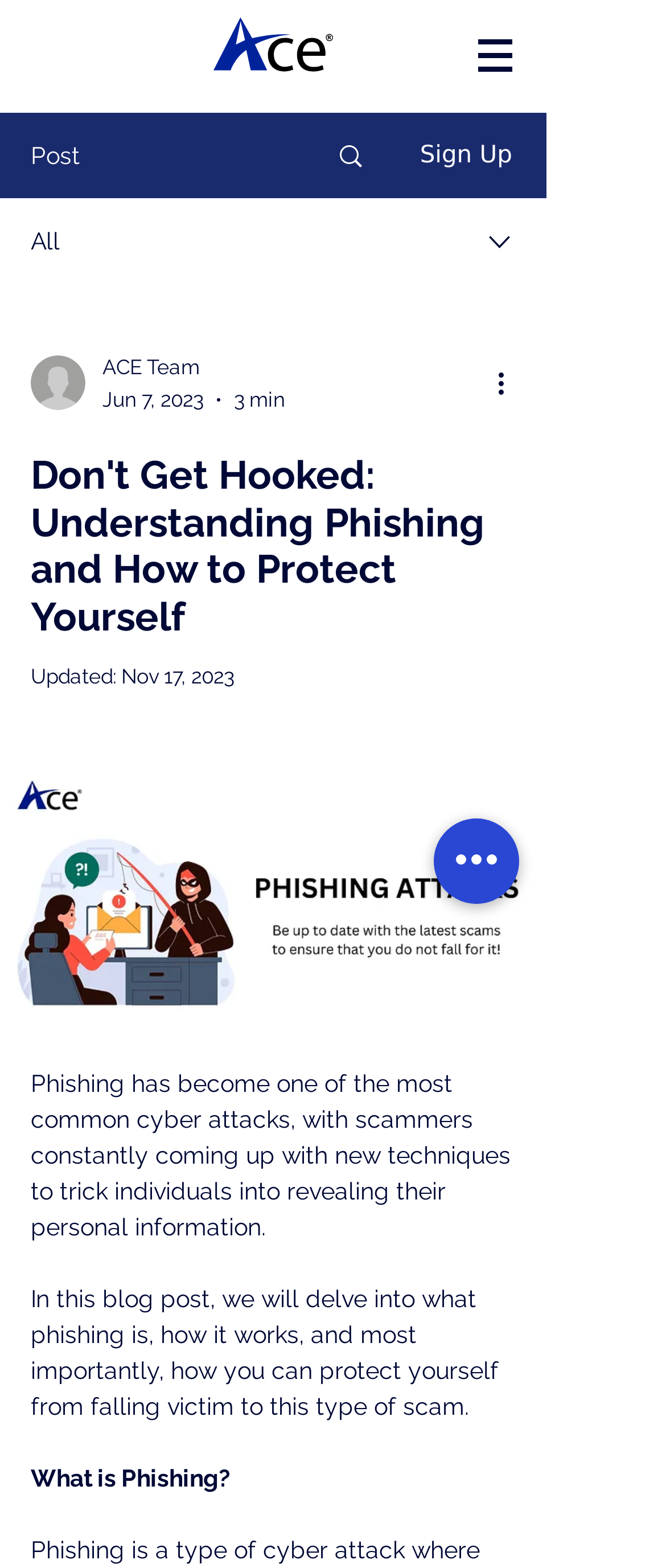What is the category of the post?
Relying on the image, give a concise answer in one word or a brief phrase.

Phishing